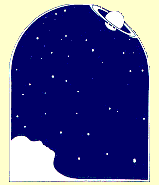Please analyze the image and give a detailed answer to the question:
What is the subject gazing at?

The image features a stylized representation of a night sky, and a profile silhouette of a face is gazing upwards, which suggests that the subject is looking at the cosmos, including the planet Saturn and the field of stars.